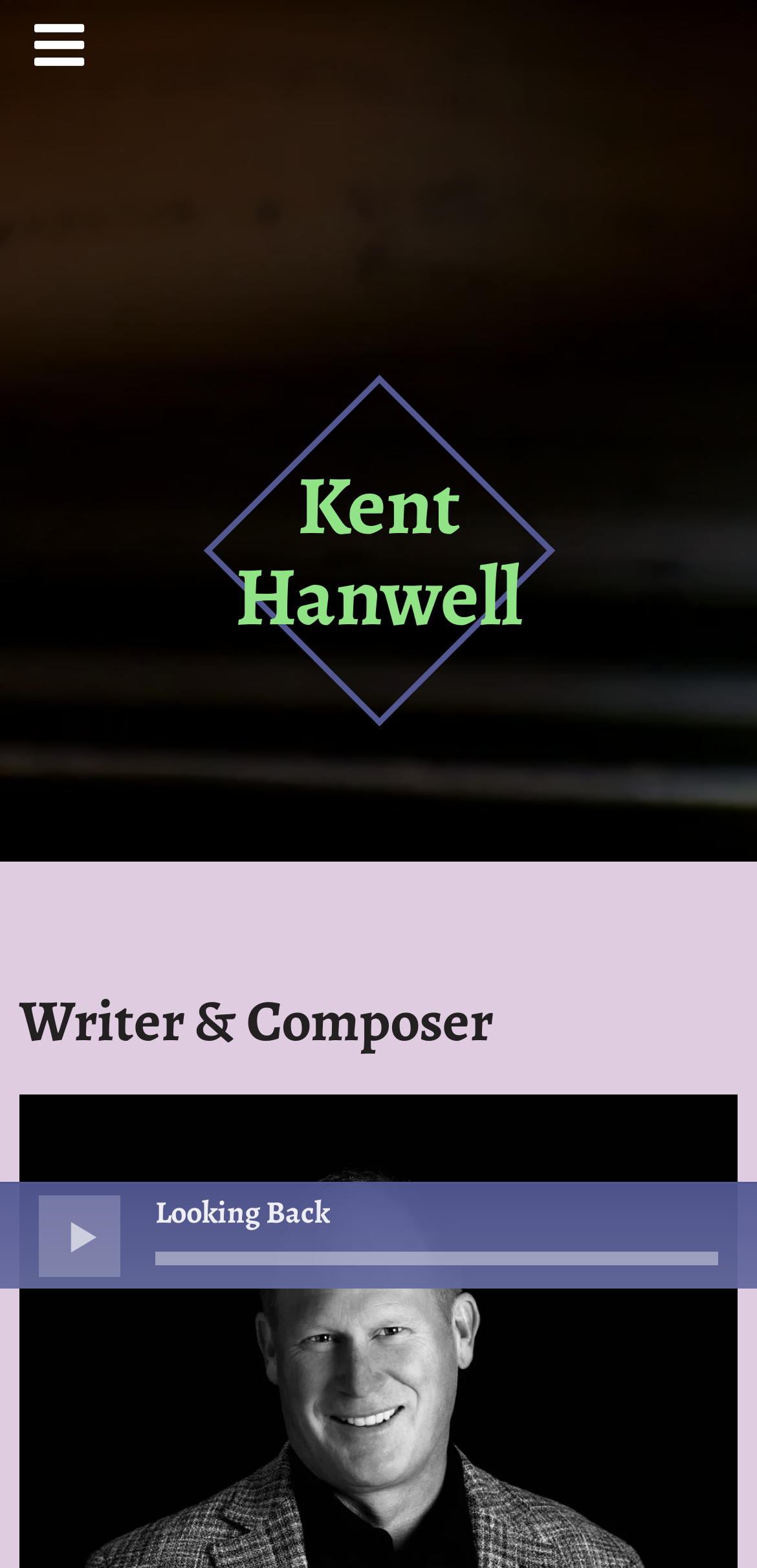Answer with a single word or phrase: 
What is the name of the link with a play icon?

Looking Back